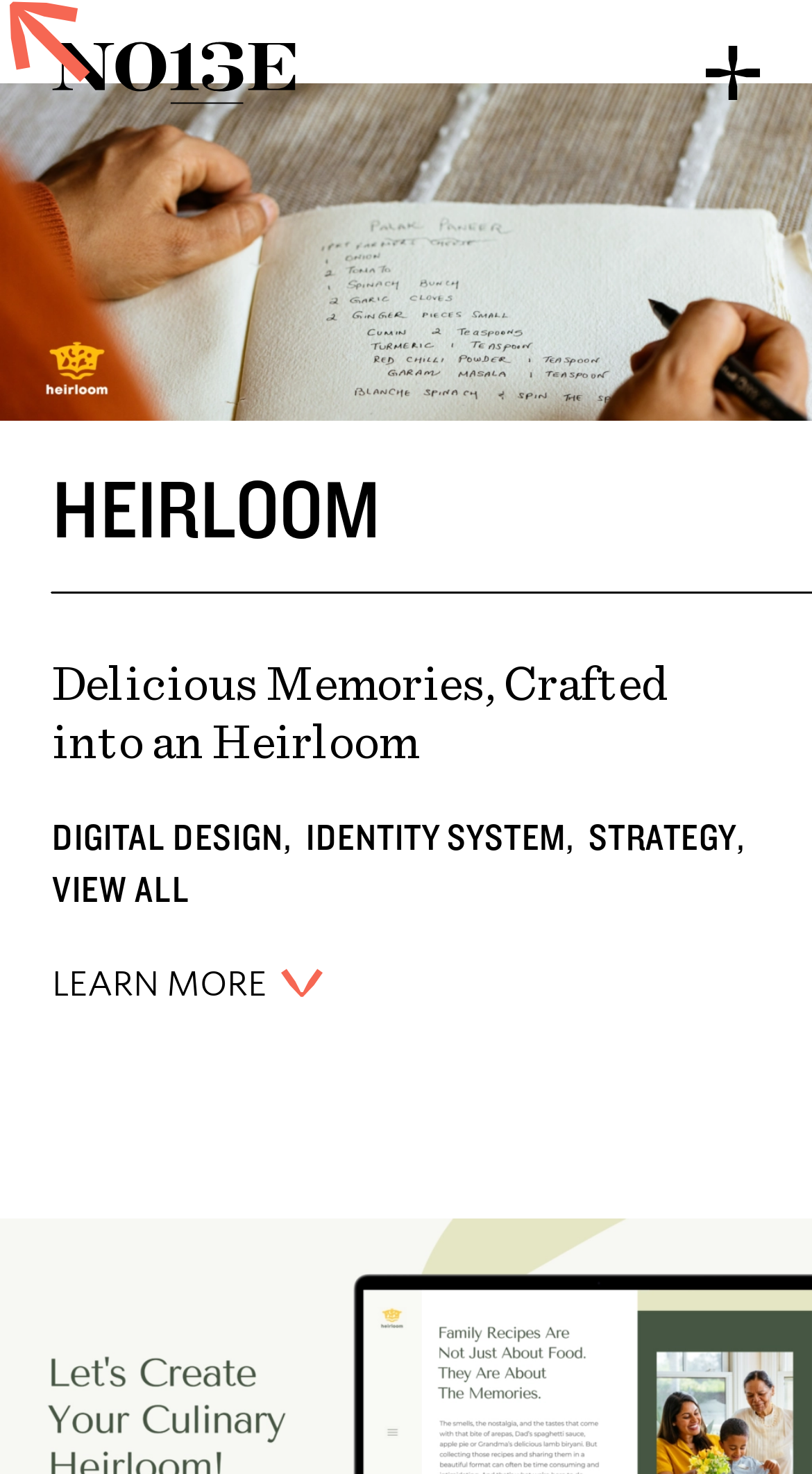Ascertain the bounding box coordinates for the UI element detailed here: "Learn More View Less". The coordinates should be provided as [left, top, right, bottom] with each value being a float between 0 and 1.

[0.064, 0.655, 0.397, 0.683]